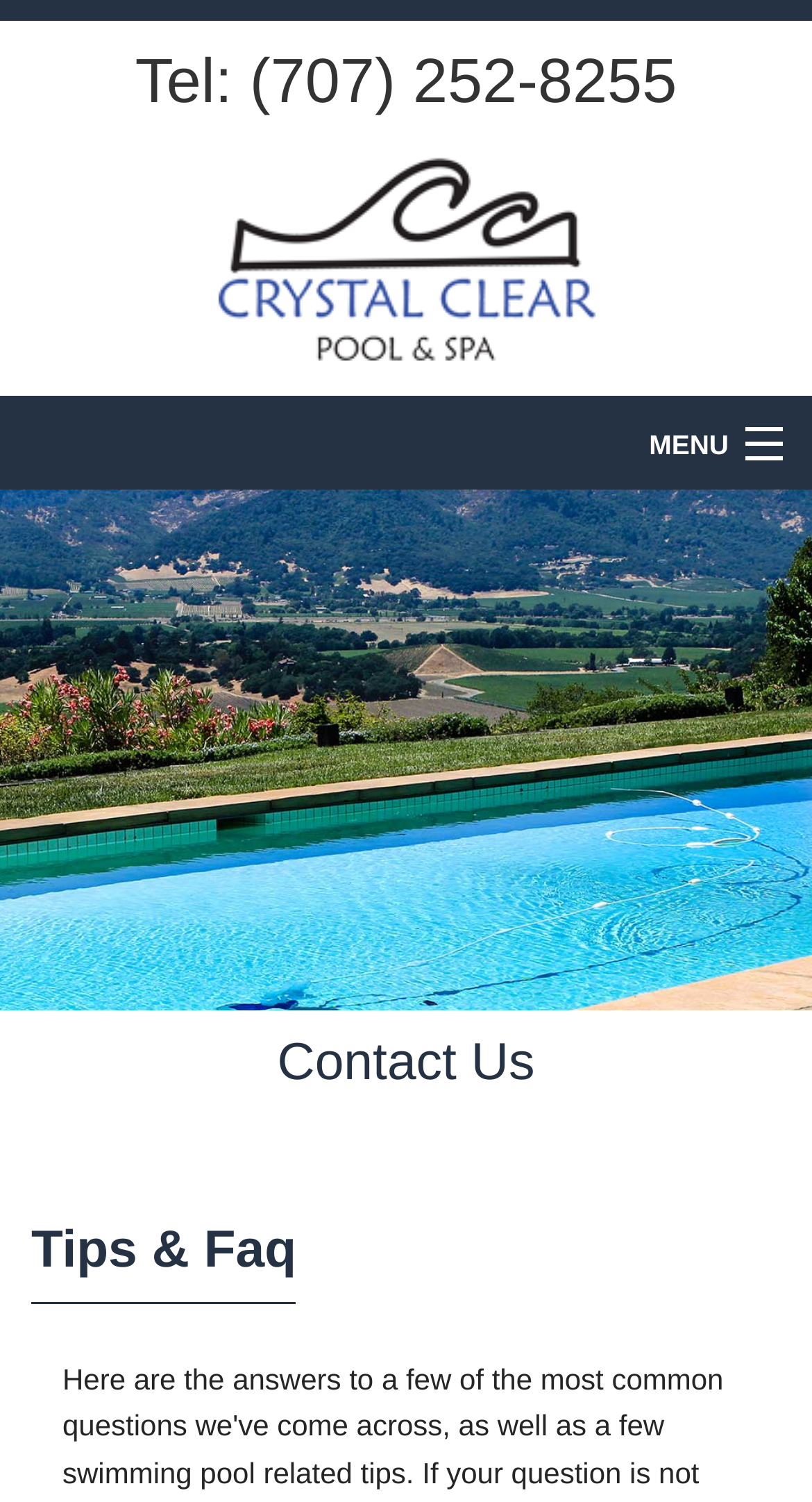What is the topic of the webpage section?
Using the screenshot, give a one-word or short phrase answer.

Tips and Faq